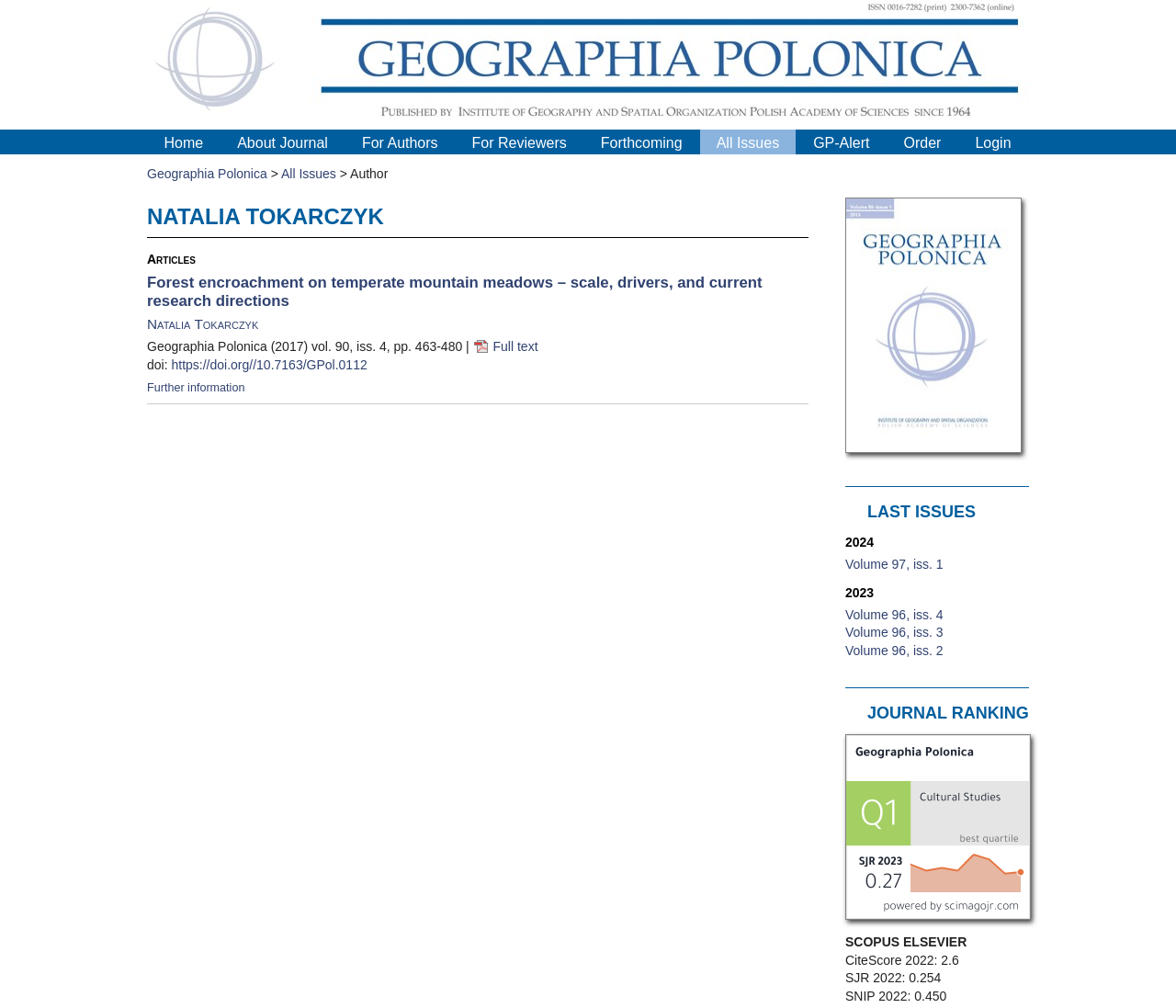Please determine the bounding box coordinates of the element's region to click in order to carry out the following instruction: "Click on the 'Home' link". The coordinates should be four float numbers between 0 and 1, i.e., [left, top, right, bottom].

[0.139, 0.134, 0.173, 0.149]